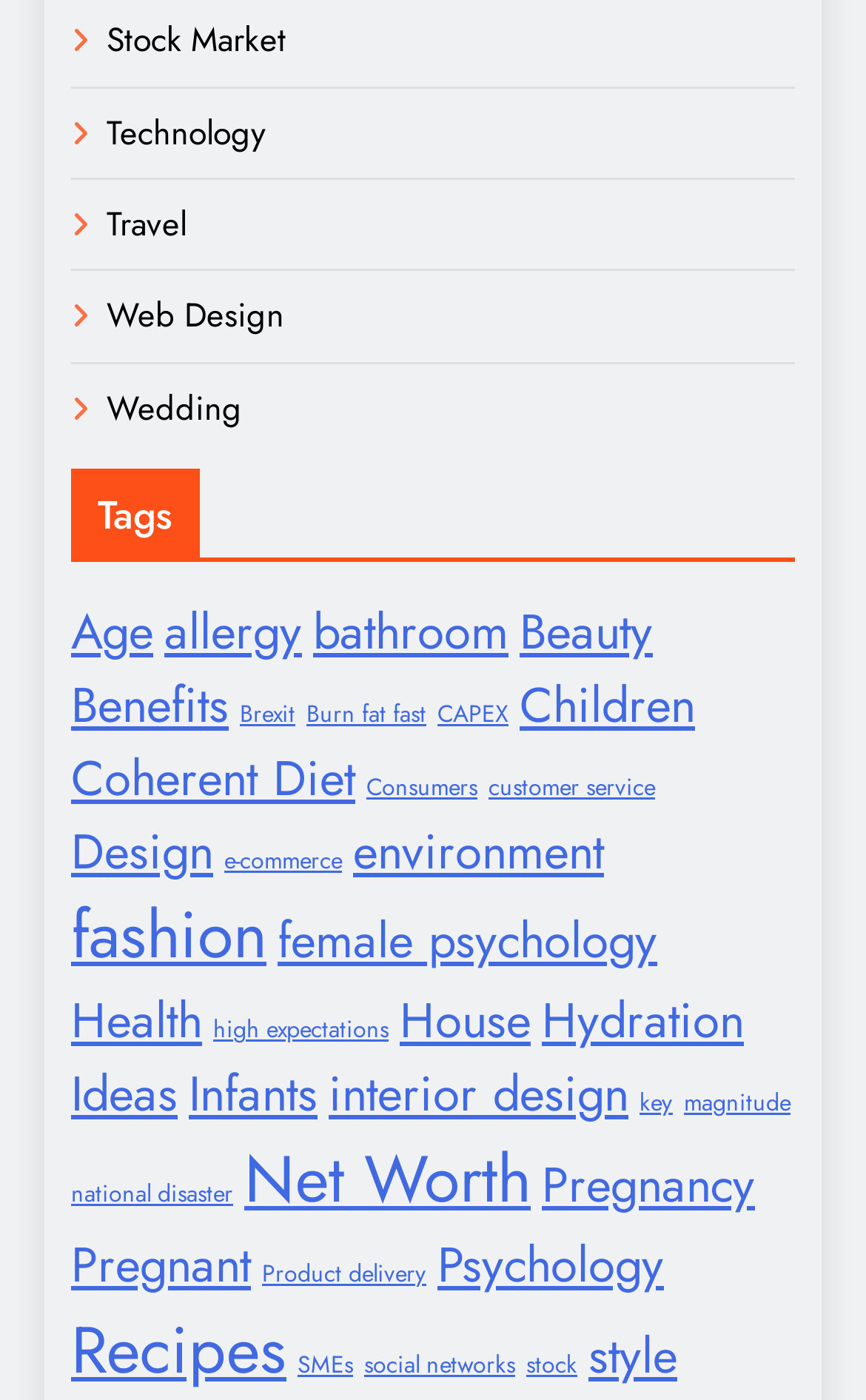Answer the question in a single word or phrase:
How many categories are listed under 'Tags'?

27